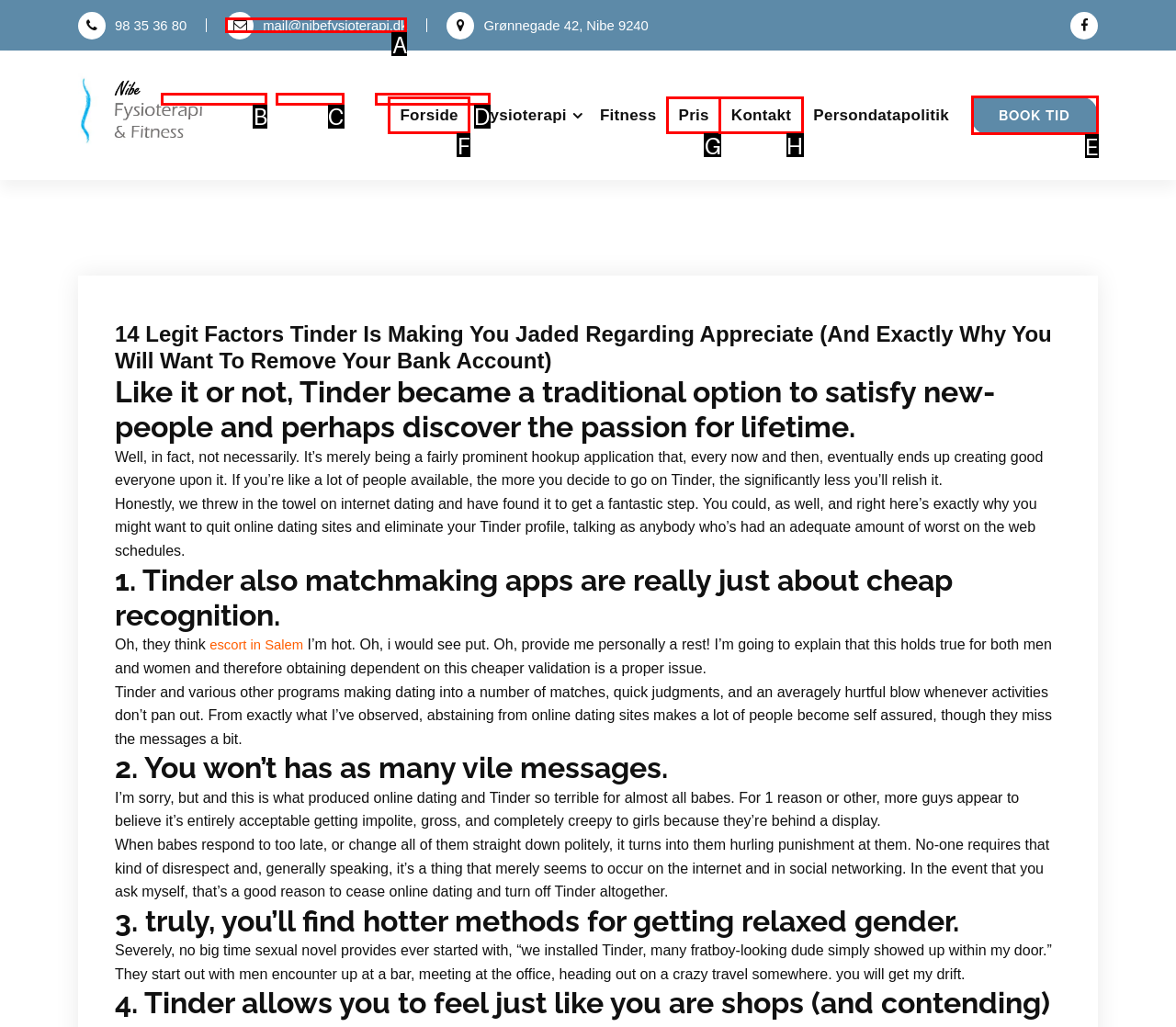Which option should be clicked to execute the task: Click the mail@nibefysioterapi.dk link?
Reply with the letter of the chosen option.

A